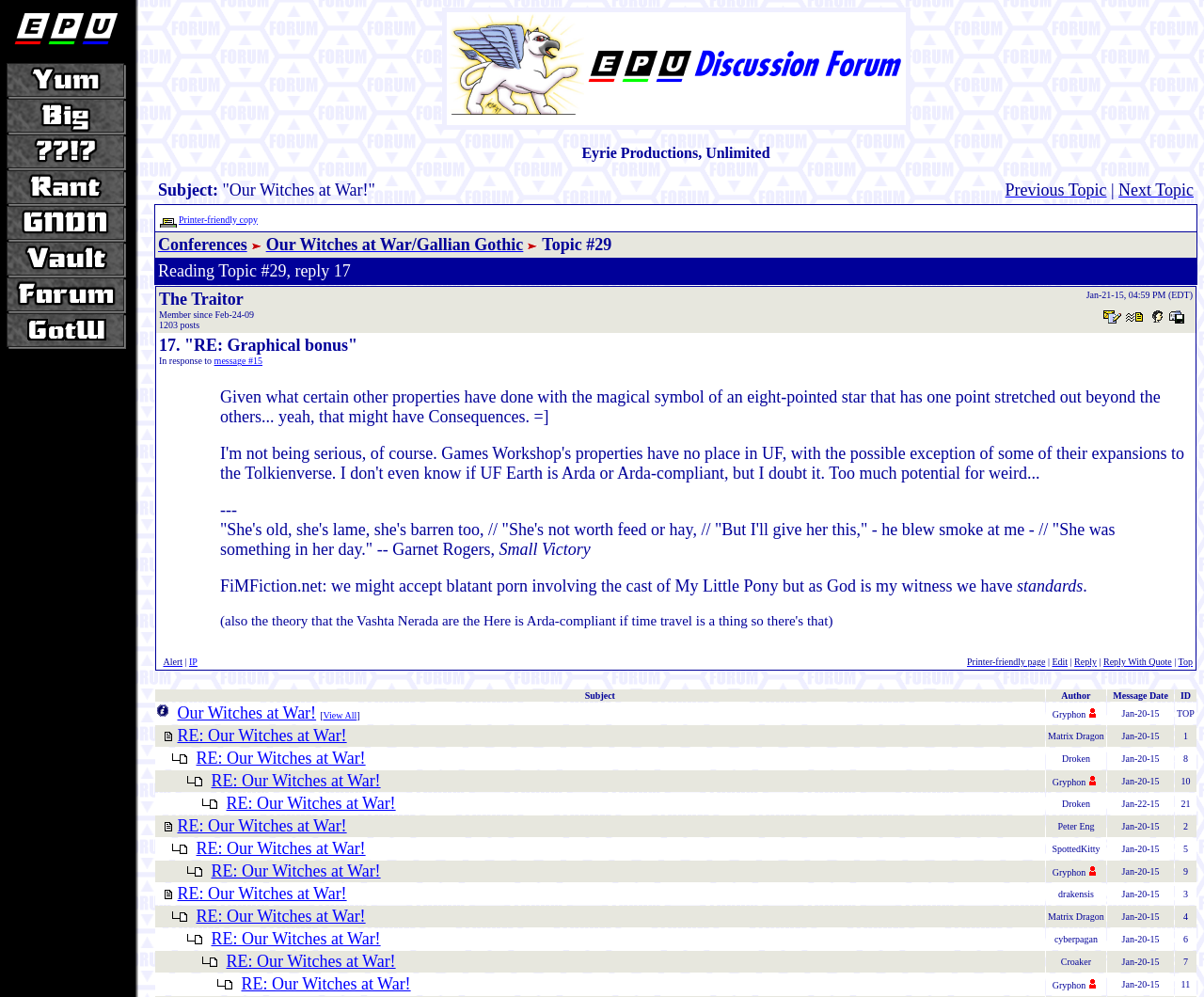Locate the bounding box coordinates of the element that needs to be clicked to carry out the instruction: "Reply to message". The coordinates should be given as four float numbers ranging from 0 to 1, i.e., [left, top, right, bottom].

[0.929, 0.181, 0.991, 0.2]